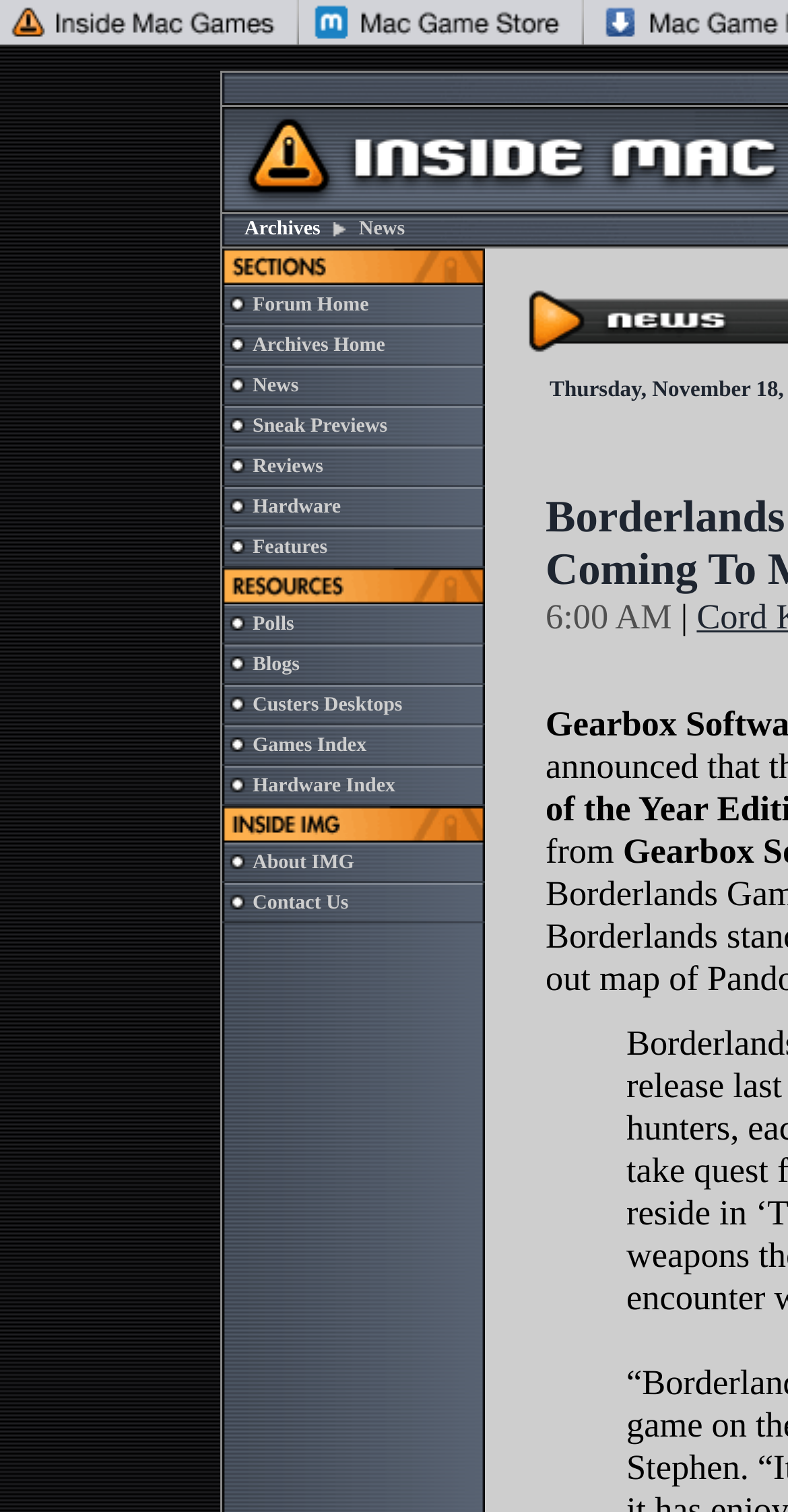How many images are present in the table on the webpage? Based on the screenshot, please respond with a single word or phrase.

Multiple